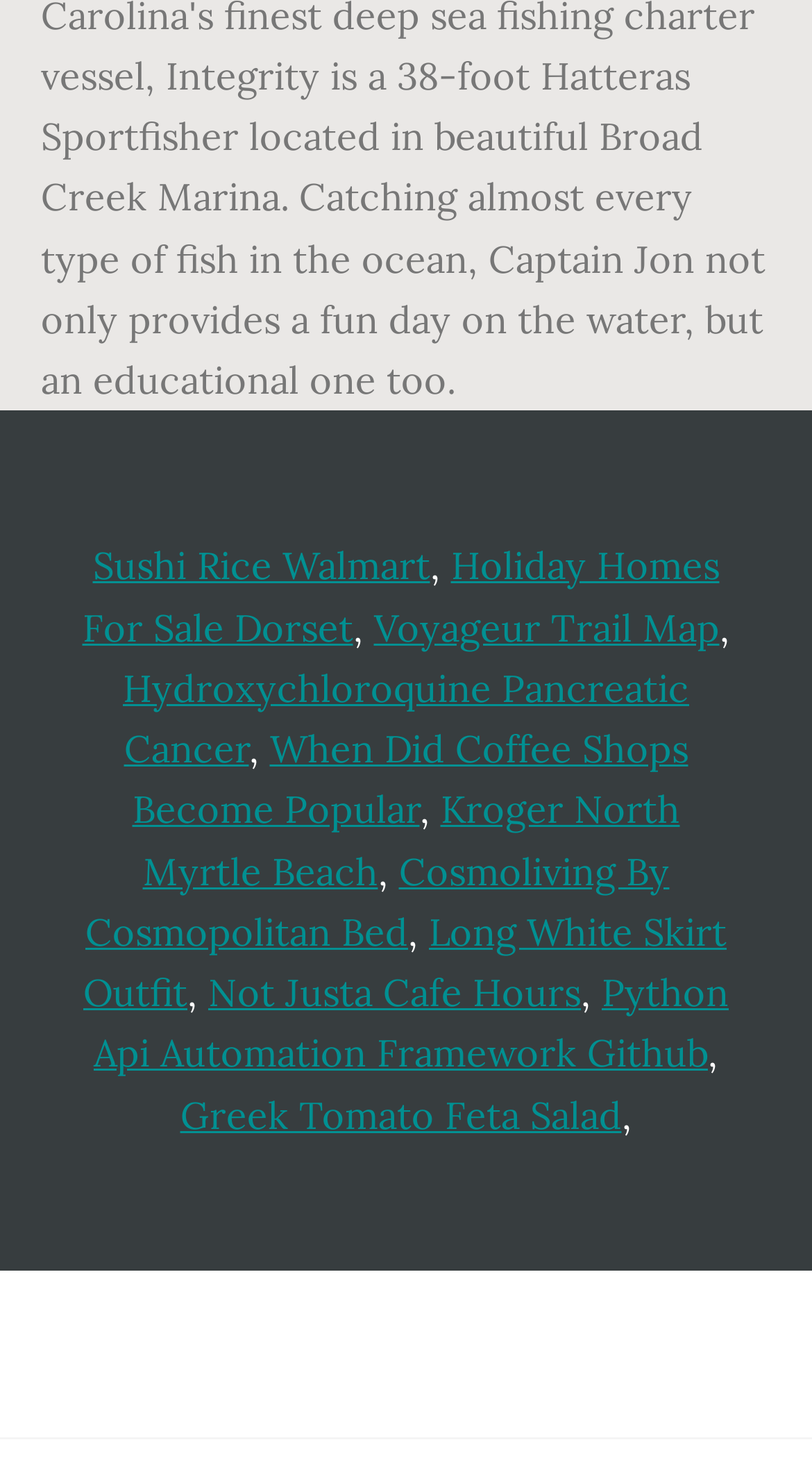Can you provide the bounding box coordinates for the element that should be clicked to implement the instruction: "Check out Cosmoliving By Cosmopolitan Bed"?

[0.105, 0.575, 0.824, 0.649]